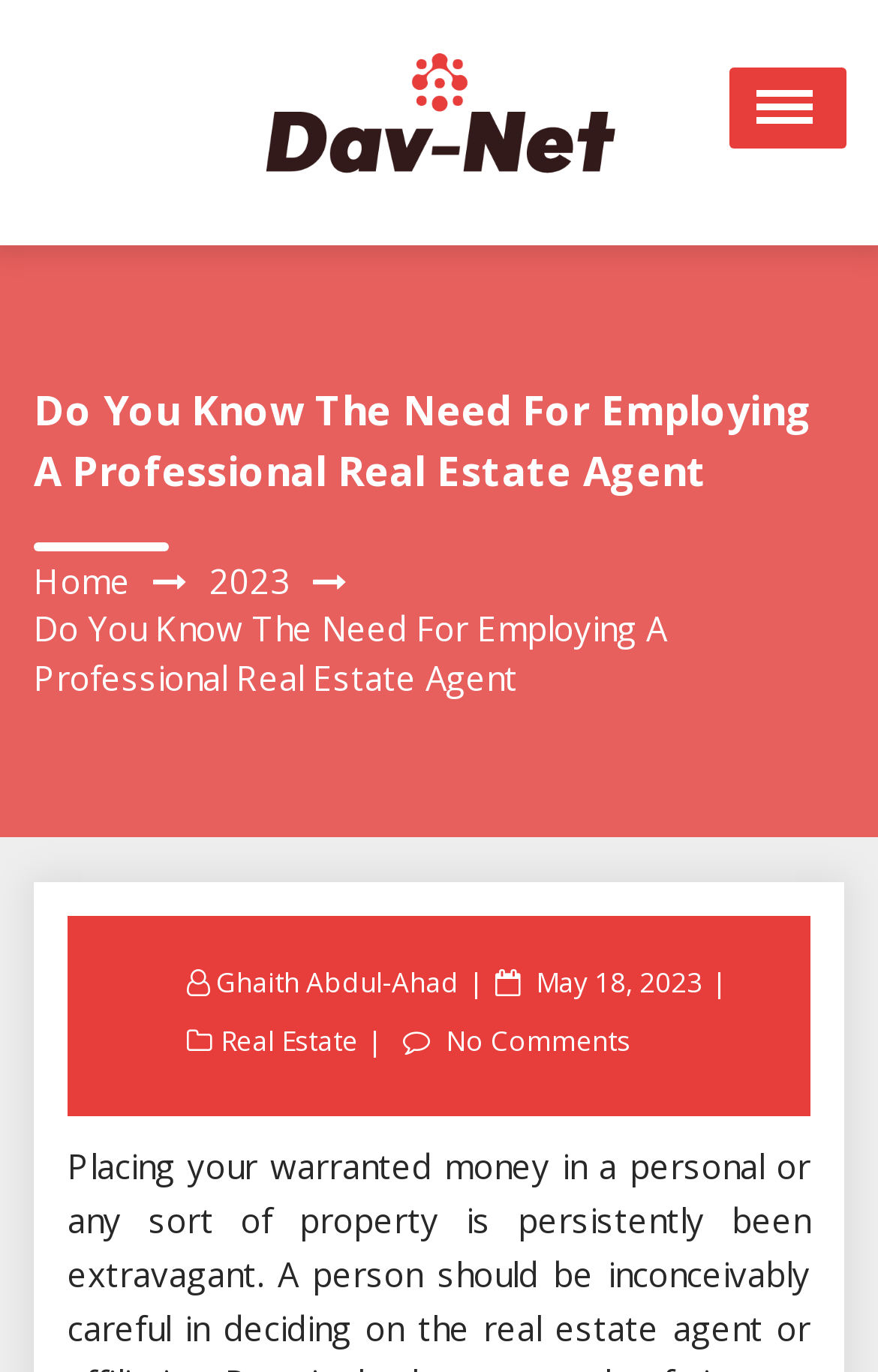Generate an in-depth caption that captures all aspects of the webpage.

This webpage appears to be a blog post or article about the importance of hiring a professional real estate agent. At the top of the page, there is a logo or icon with the text "Search New Things" next to it, which is also a clickable link. To the right of this, there is a button labeled "Open Menu".

Below this, there is a horizontal menu with five links: "Shopping", "Sports", "General", "Software", and "Entertainment". These links take up the full width of the page.

The main content of the page is headed by a title, "Do You Know The Need For Employing A Professional Real Estate Agent", which is a clickable link. Below this, there are two more links, "Home" and "2023", which are positioned side by side.

The main article text is presented in a large block, with the title repeated as a static text element. The author of the article, "Ghaith Abdul-Ahad", is credited with a link. The article's publication date, "May 18, 2023", is also provided as a link, with a timestamp element nested inside.

At the bottom of the article, there are two more links: "Real Estate" and "No Comments". The "No Comments" link suggests that this is a blog post or article that allows user comments.